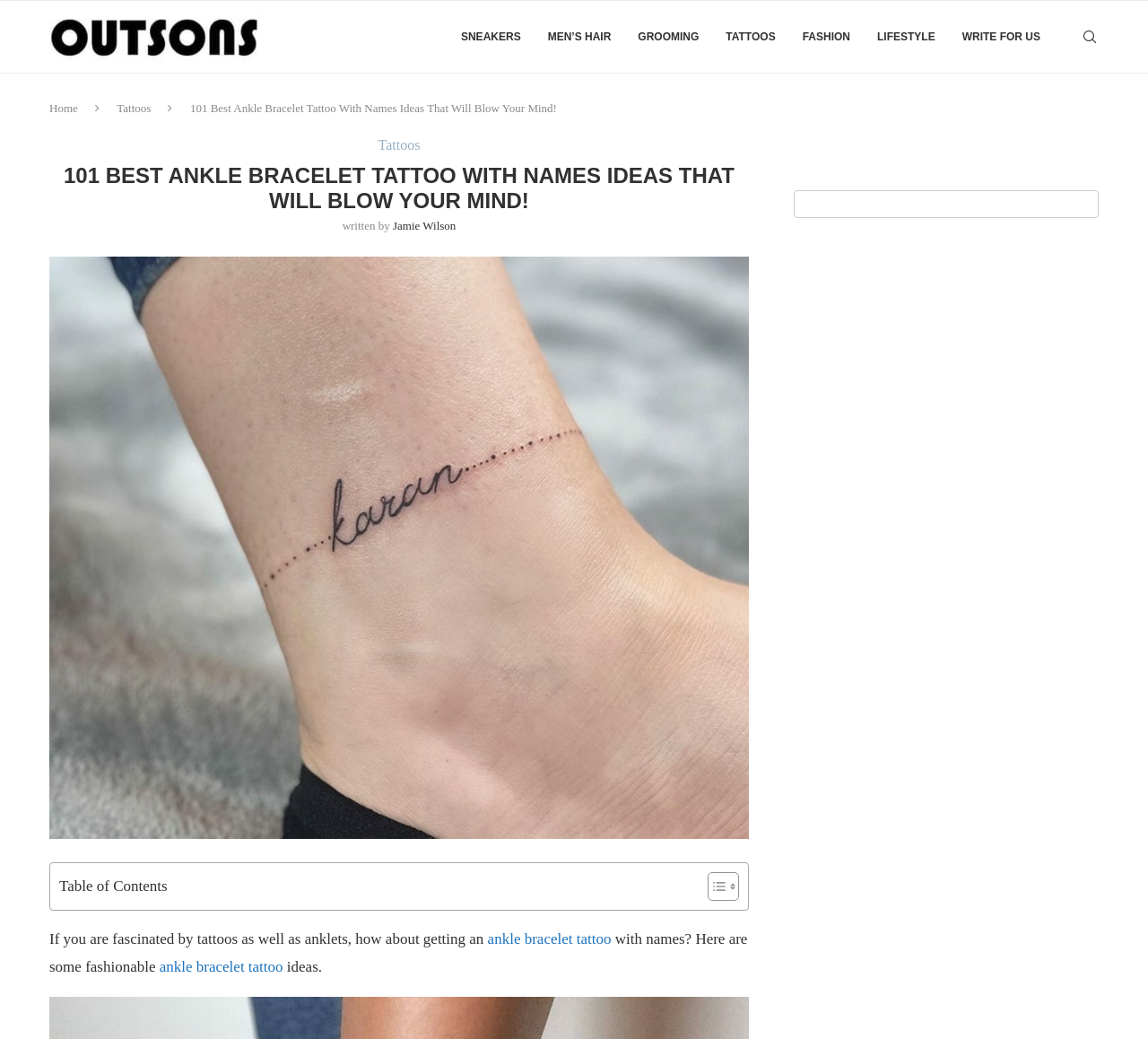How many links are in the top navigation bar?
Using the image, provide a detailed and thorough answer to the question.

The top navigation bar contains links to 'Outsons', 'SNEAKERS', 'MEN’S HAIR', 'GROOMING', 'TATTOOS', 'FASHION', 'LIFESTYLE', and 'WRITE FOR US', which makes a total of 8 links.